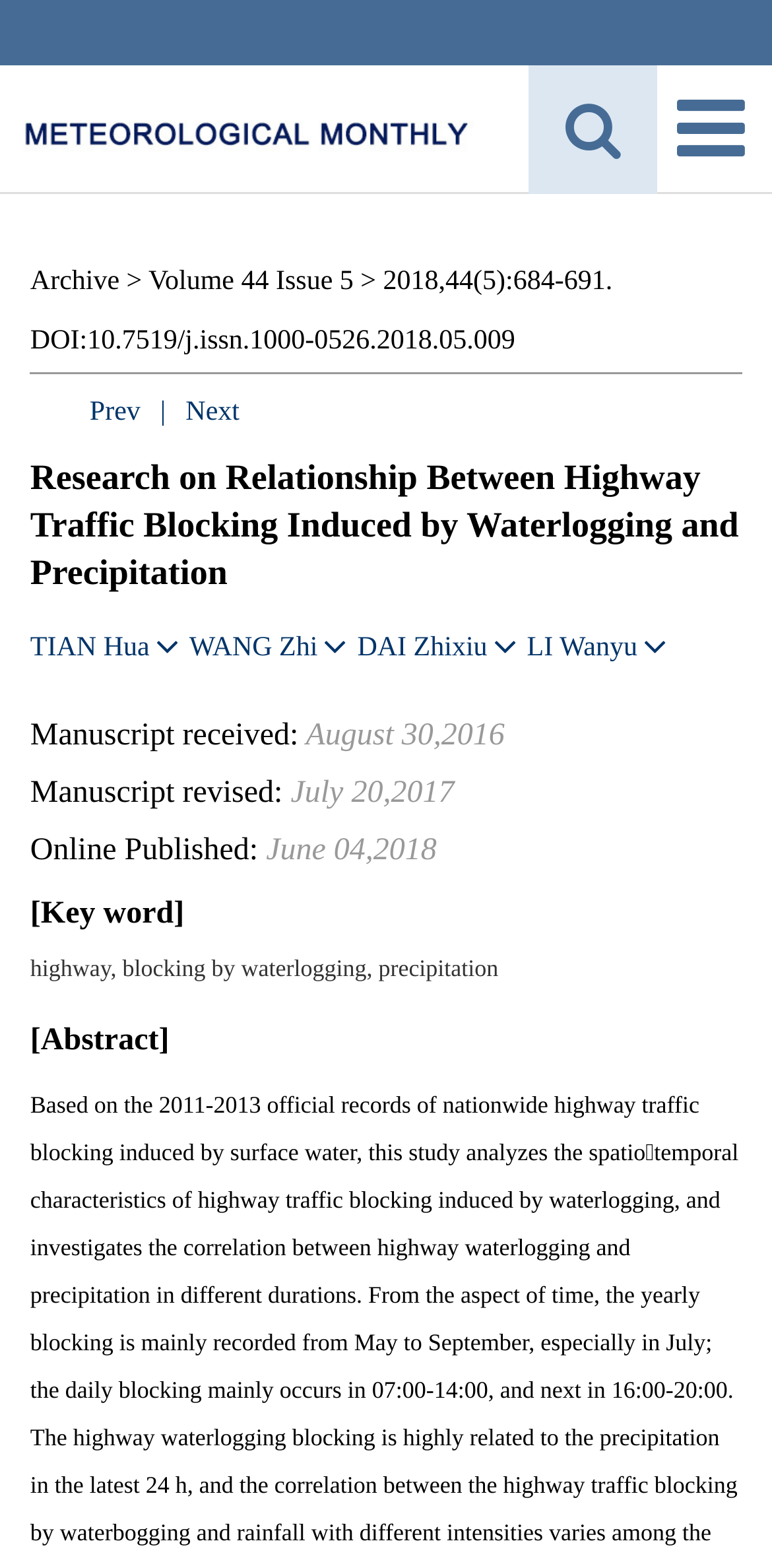What is the publication date of this research?
Please use the image to provide an in-depth answer to the question.

I found the publication date by looking at the 'Online Published:' section, which is located at the bottom of the webpage. The date is specified as 'June 04, 2018'.